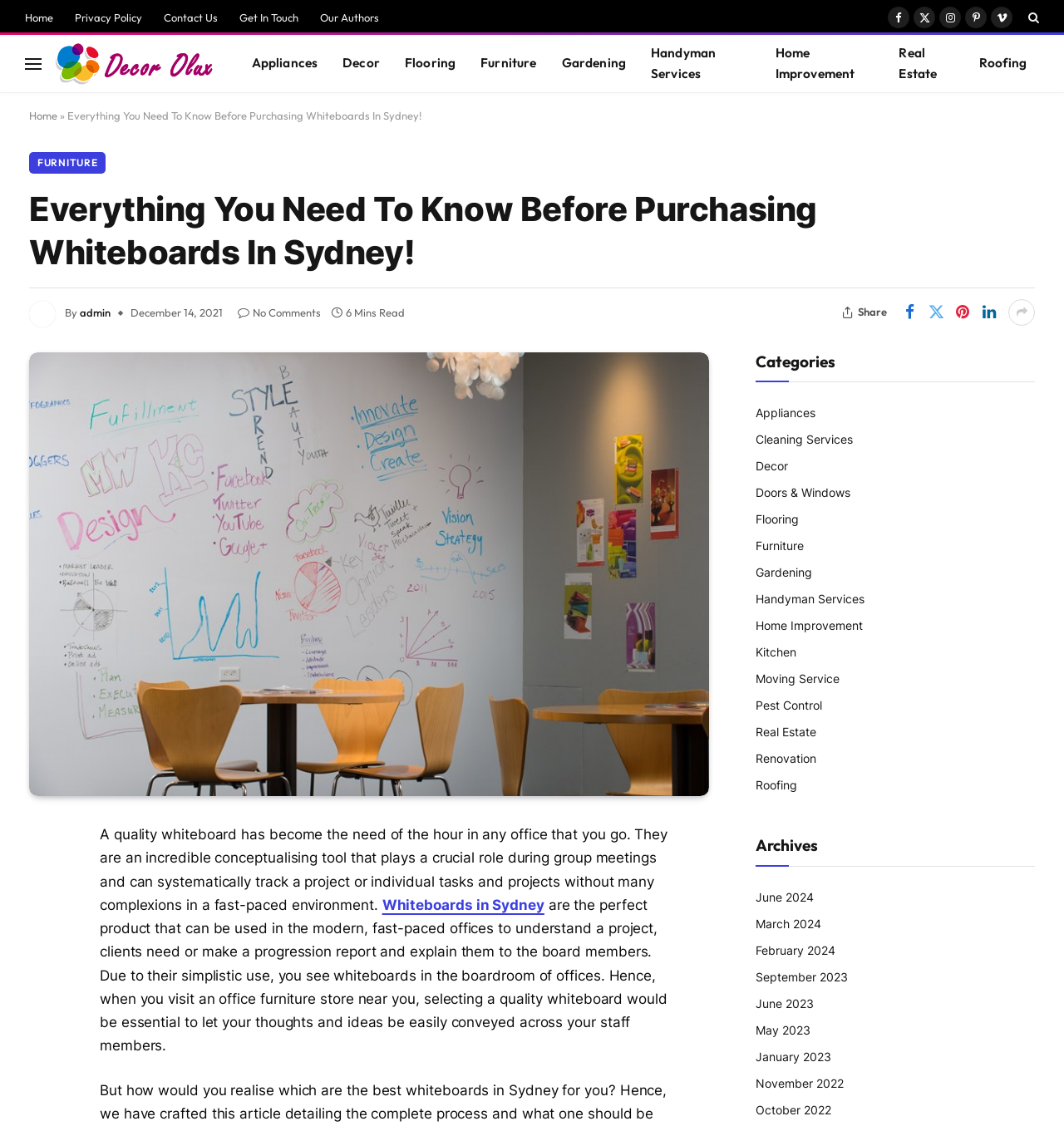Find the bounding box coordinates of the area to click in order to follow the instruction: "Click on the 'Home' link".

[0.013, 0.002, 0.06, 0.029]